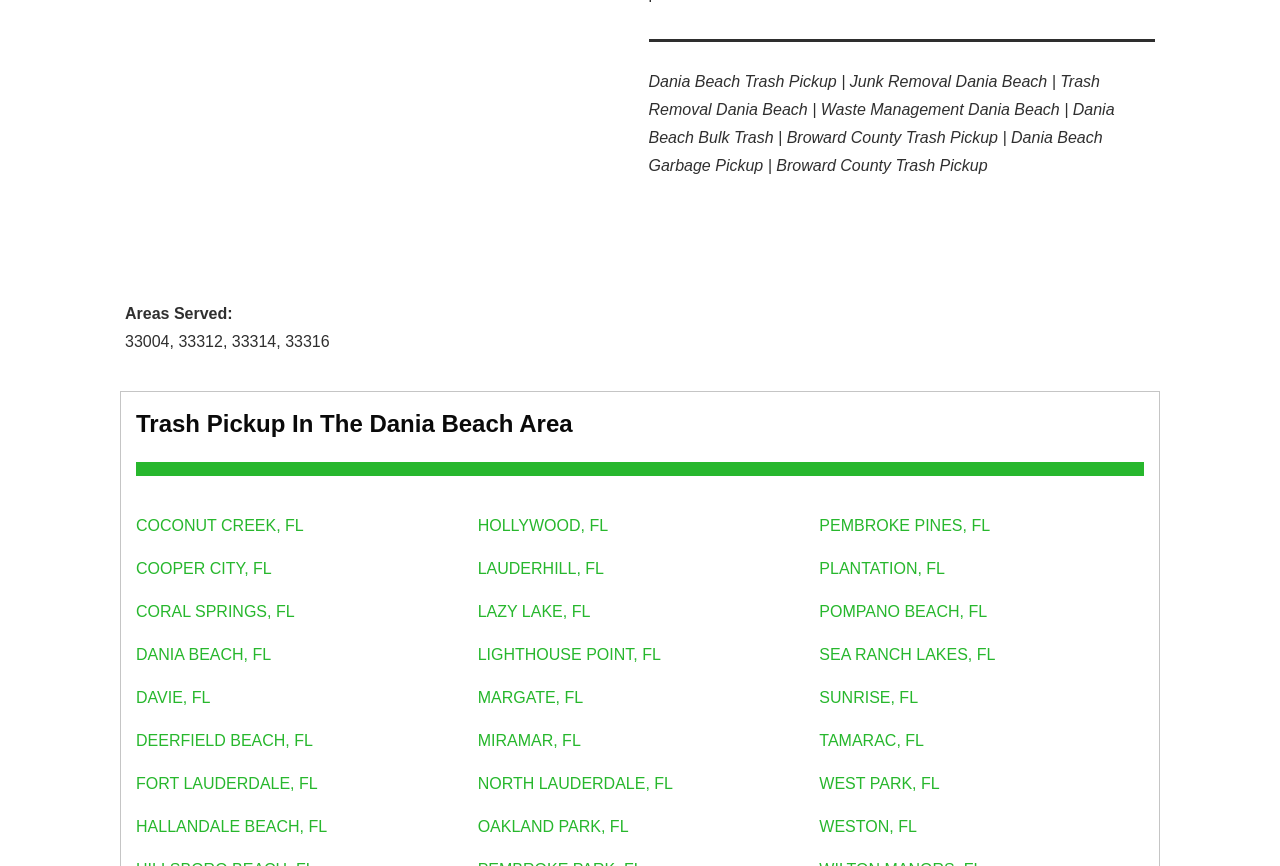Locate the bounding box coordinates of the area where you should click to accomplish the instruction: "Click on COCONUT CREEK, FL".

[0.106, 0.596, 0.237, 0.616]